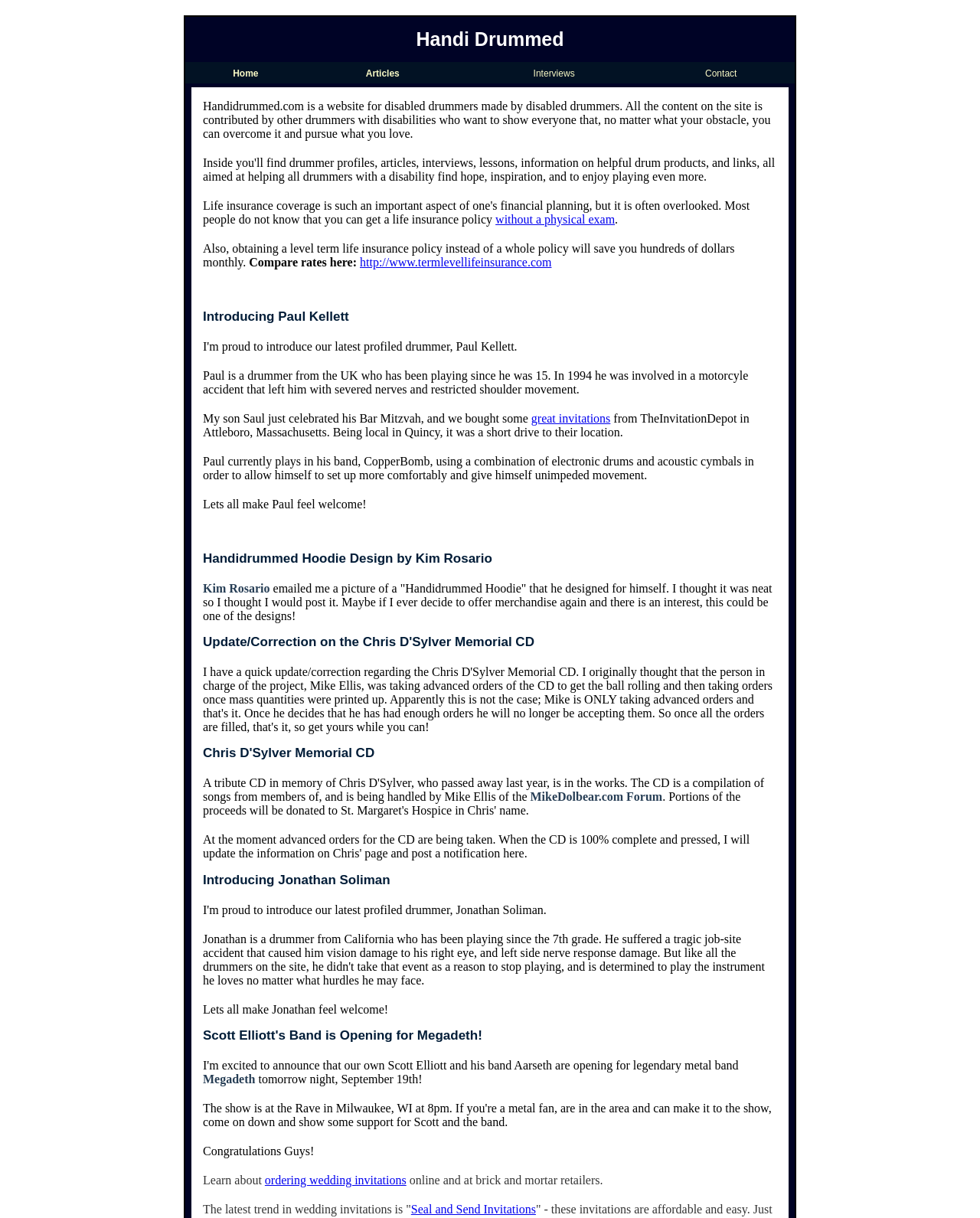Provide a short answer using a single word or phrase for the following question: 
What is Paul Kellett's occupation?

Drummer